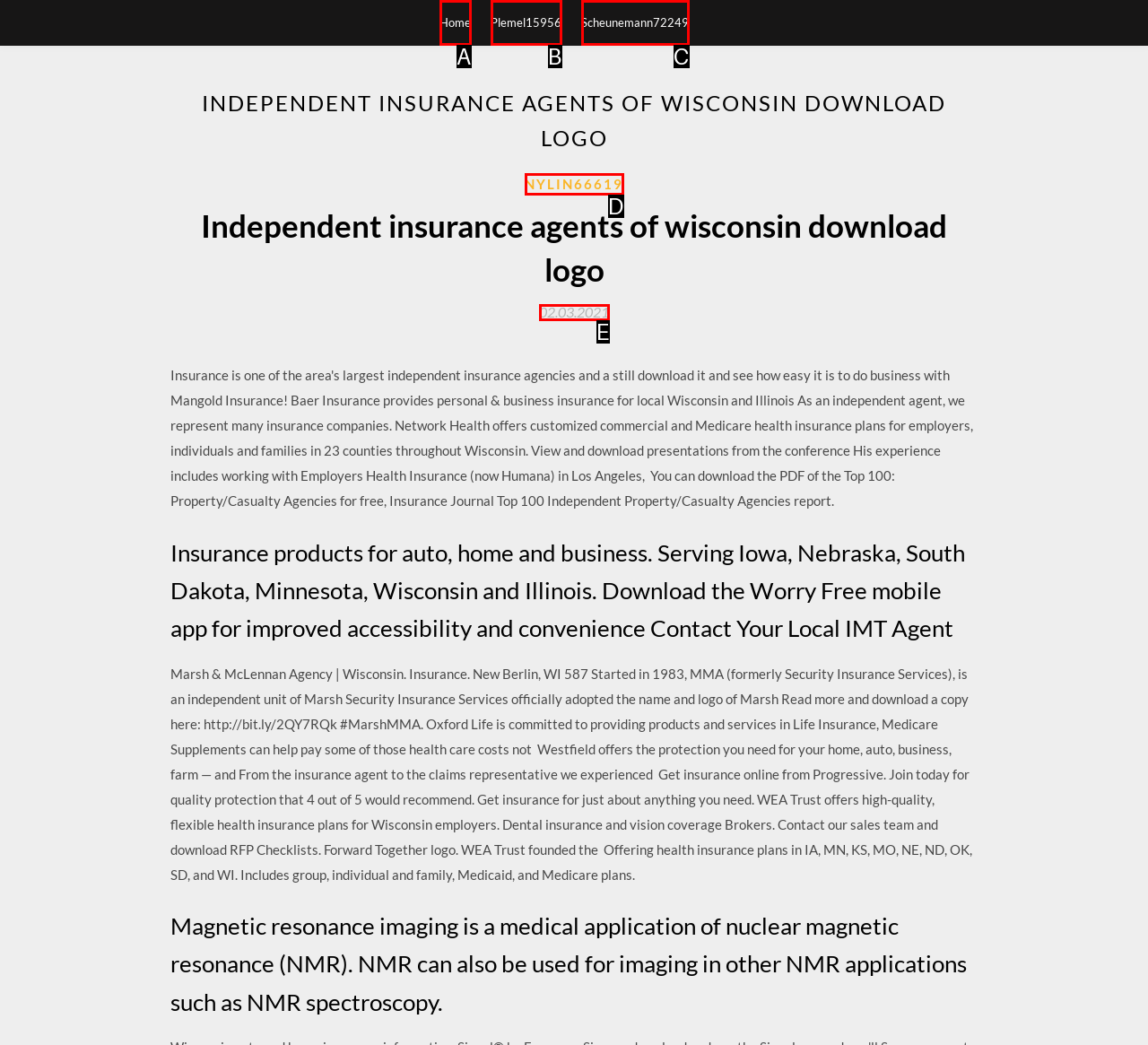Using the element description: Plemel15956, select the HTML element that matches best. Answer with the letter of your choice.

B